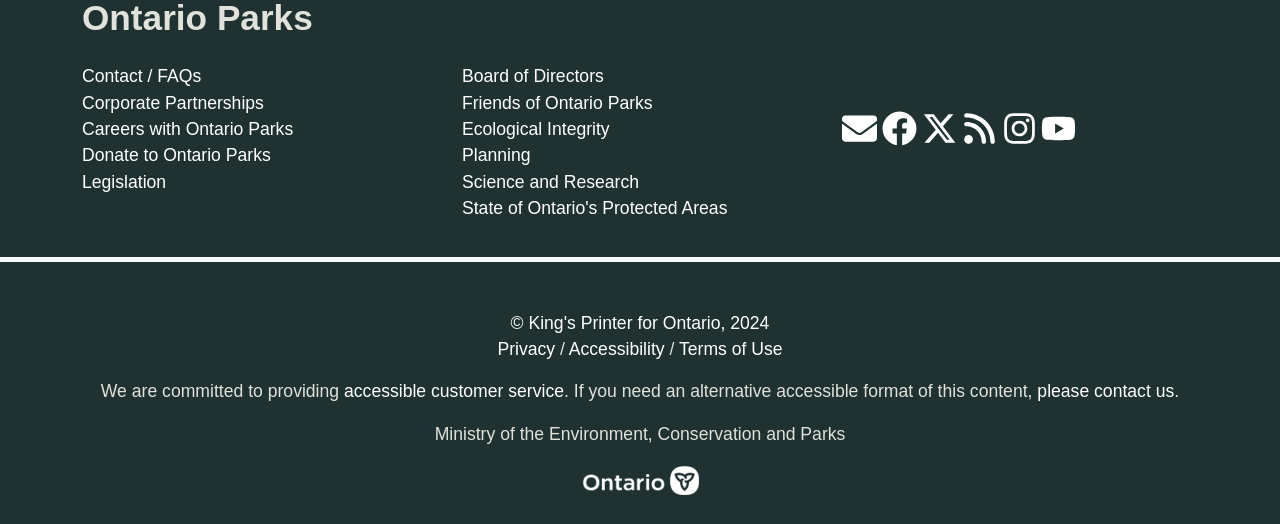Show the bounding box coordinates for the element that needs to be clicked to execute the following instruction: "Visit Ontario Parks on Facebook". Provide the coordinates in the form of four float numbers between 0 and 1, i.e., [left, top, right, bottom].

[0.689, 0.224, 0.716, 0.262]